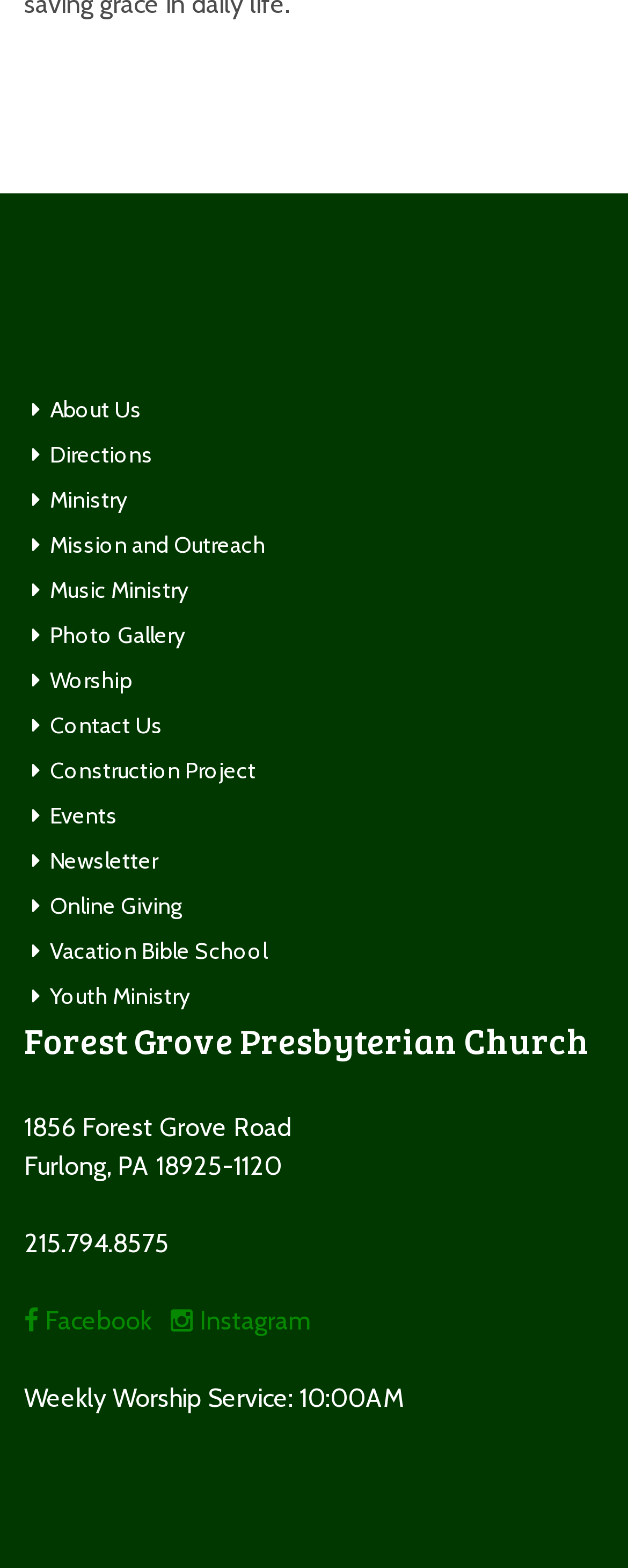Locate the bounding box coordinates of the clickable region to complete the following instruction: "Visit Facebook page."

[0.038, 0.833, 0.241, 0.852]